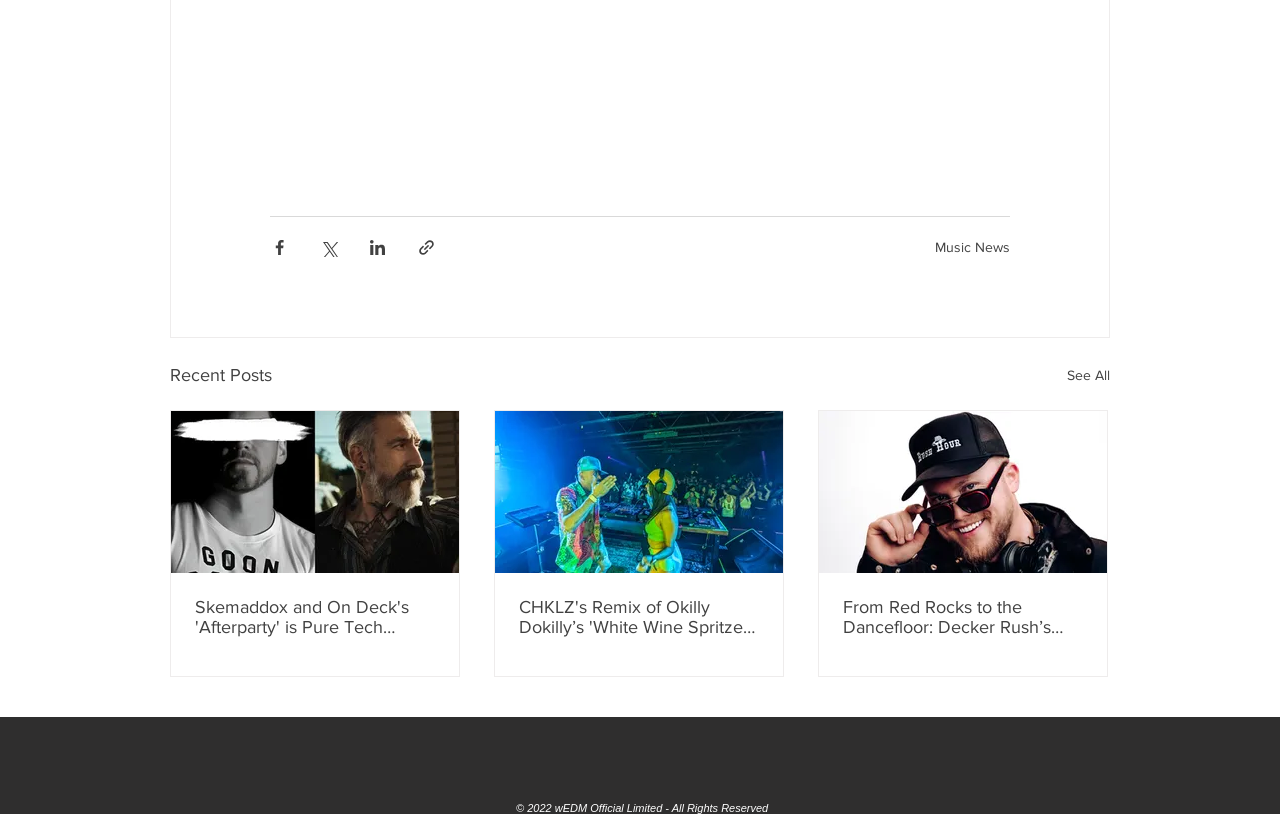Show the bounding box coordinates for the element that needs to be clicked to execute the following instruction: "See All recent posts". Provide the coordinates in the form of four float numbers between 0 and 1, i.e., [left, top, right, bottom].

[0.834, 0.443, 0.867, 0.479]